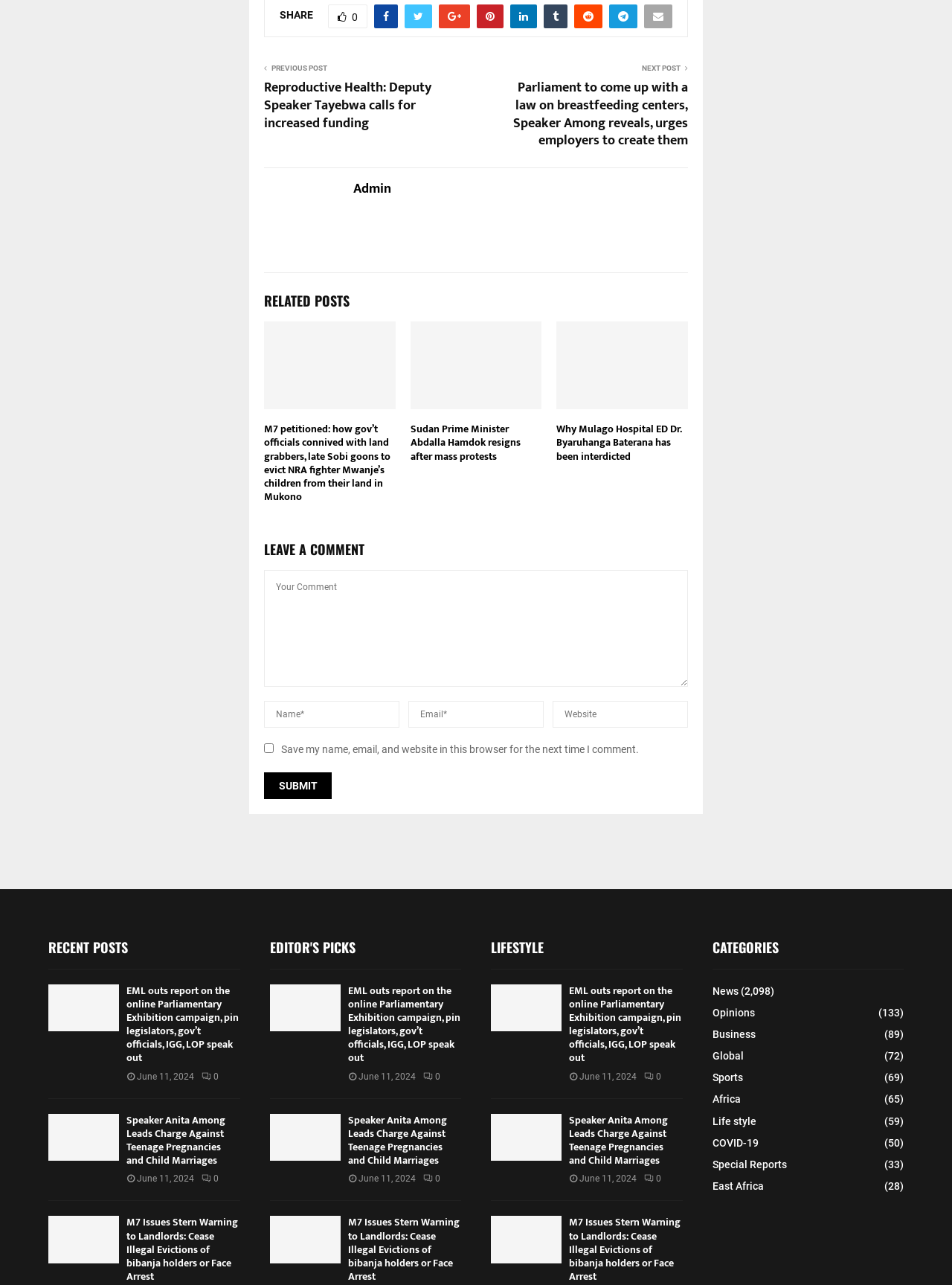Examine the screenshot and answer the question in as much detail as possible: What is the purpose of the textbox with the label 'Your Comment'?

I found a textbox with the label 'Your Comment' in the webpage, and based on the context, I can infer that the purpose of this textbox is to allow users to leave a comment.